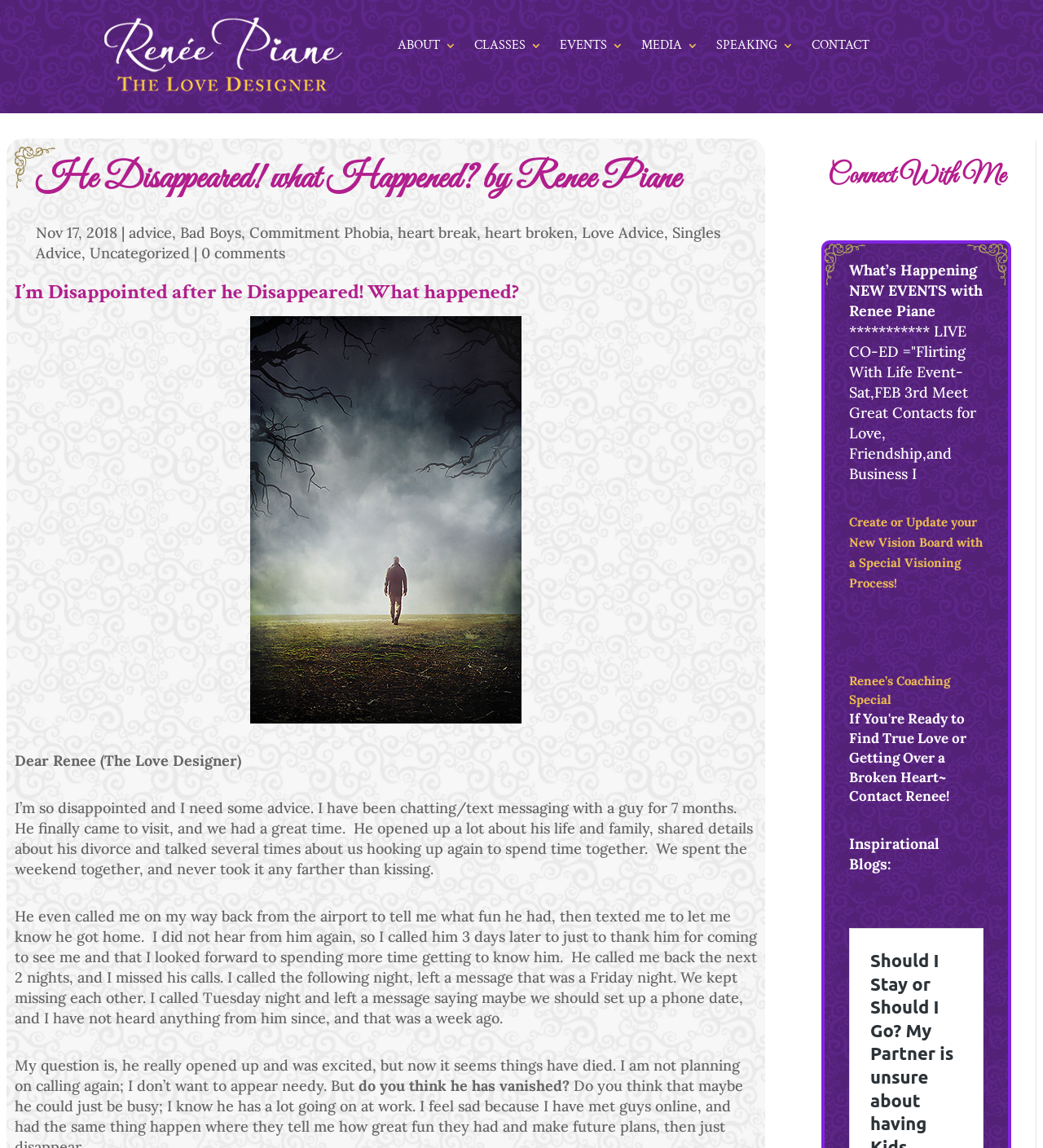Construct a comprehensive description capturing every detail on the webpage.

This webpage is about Renee Piane, a love designer, and her blog post "He Disappeared! what Happened?" The top section of the page features a heading with the title of the blog post, along with a small image and a link. Below this, there are several links to different sections of the website, including "ABOUT", "CLASSES", "EVENTS", "MEDIA", "SPEAKING", and "CONTACT".

The main content of the page is a blog post where someone is seeking advice from Renee. The post is titled "I’m Disappointed after he Disappeared! What happened?" and is a lengthy text describing a situation where the writer had been chatting with a guy for 7 months, they met in person, and then the guy suddenly stopped responding. The writer is seeking advice on what might have happened.

To the right of the blog post, there is a section titled "Connect With Me" with links to events and coaching services offered by Renee. There are also several static text elements with inspirational quotes and announcements about upcoming events.

At the bottom of the page, there is a section with links to other blog posts, categorized by topics such as "advice", "Bad Boys", "Commitment Phobia", and "Love Advice".